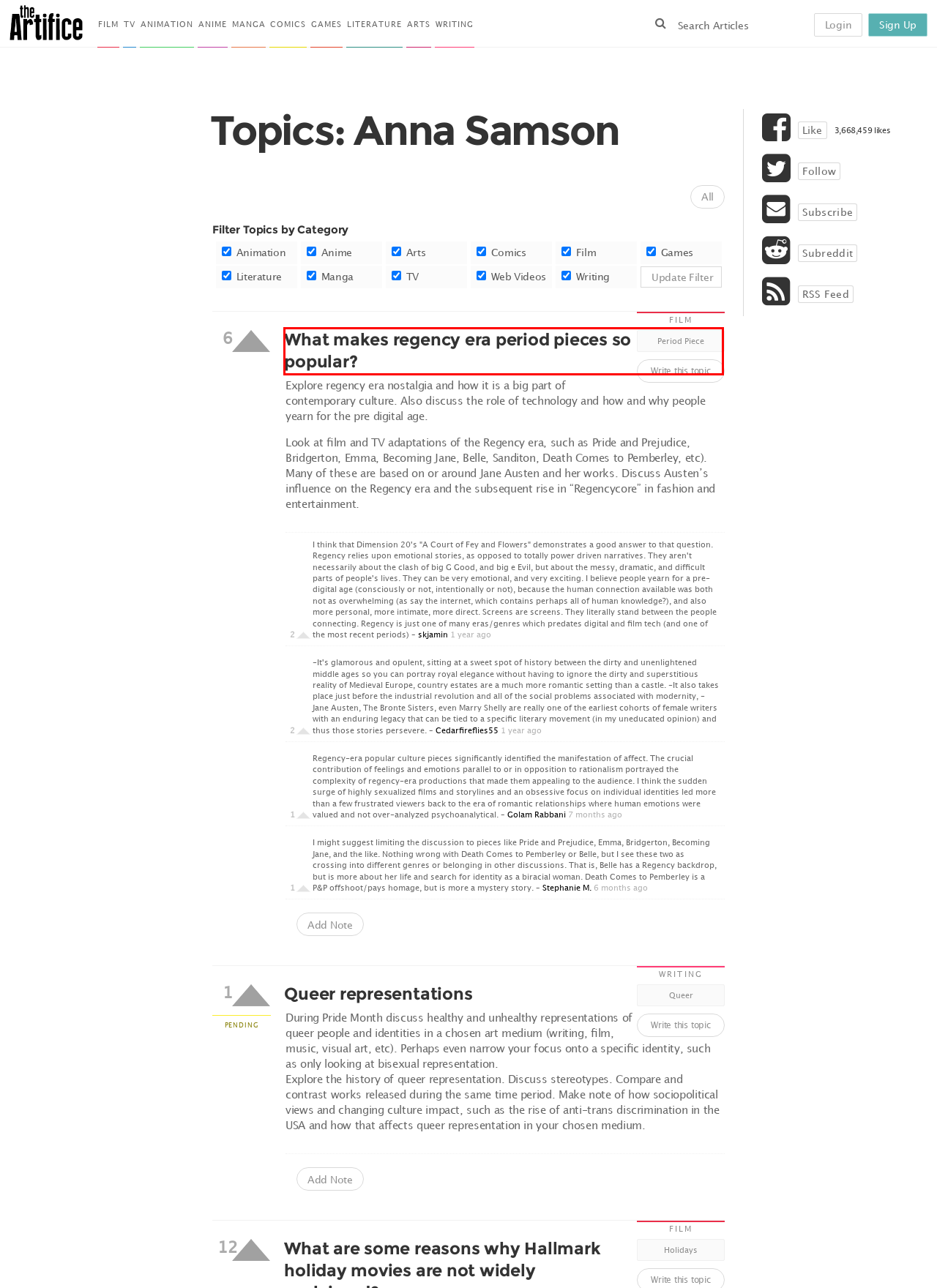You are presented with a screenshot of a webpage that includes a red bounding box around an element. Determine which webpage description best matches the page that results from clicking the element within the red bounding box. Here are the candidates:
A. Animefice | www.animefice.com
B. YA Books vs Their Movie Adaptations | The Artifice
C. The Artifice | www.the-artifice.com
D. Original Fairy Tales and their Disney counterparts | The Artifice
E. Season length: from 22 to 12 | The Artifice
F. Queer representations | The Artifice
G. What makes regency era period pieces so popular? | The Artifice
H. What are some reasons why Hallmark holiday movies are not widely acclaimed? | The Artifice

G